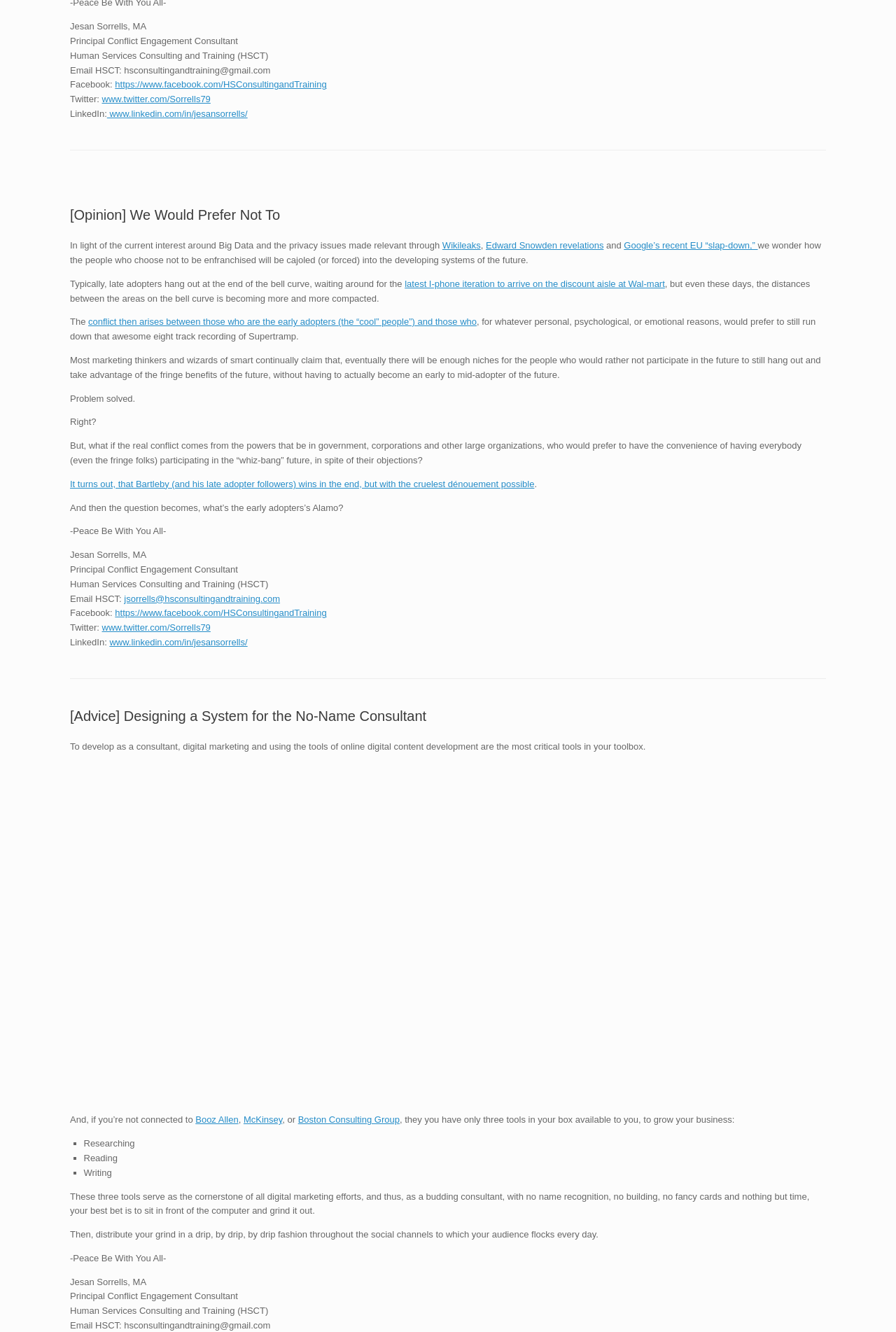What is the author's advice to budding consultants? Look at the image and give a one-word or short phrase answer.

Grind it out and distribute on social channels